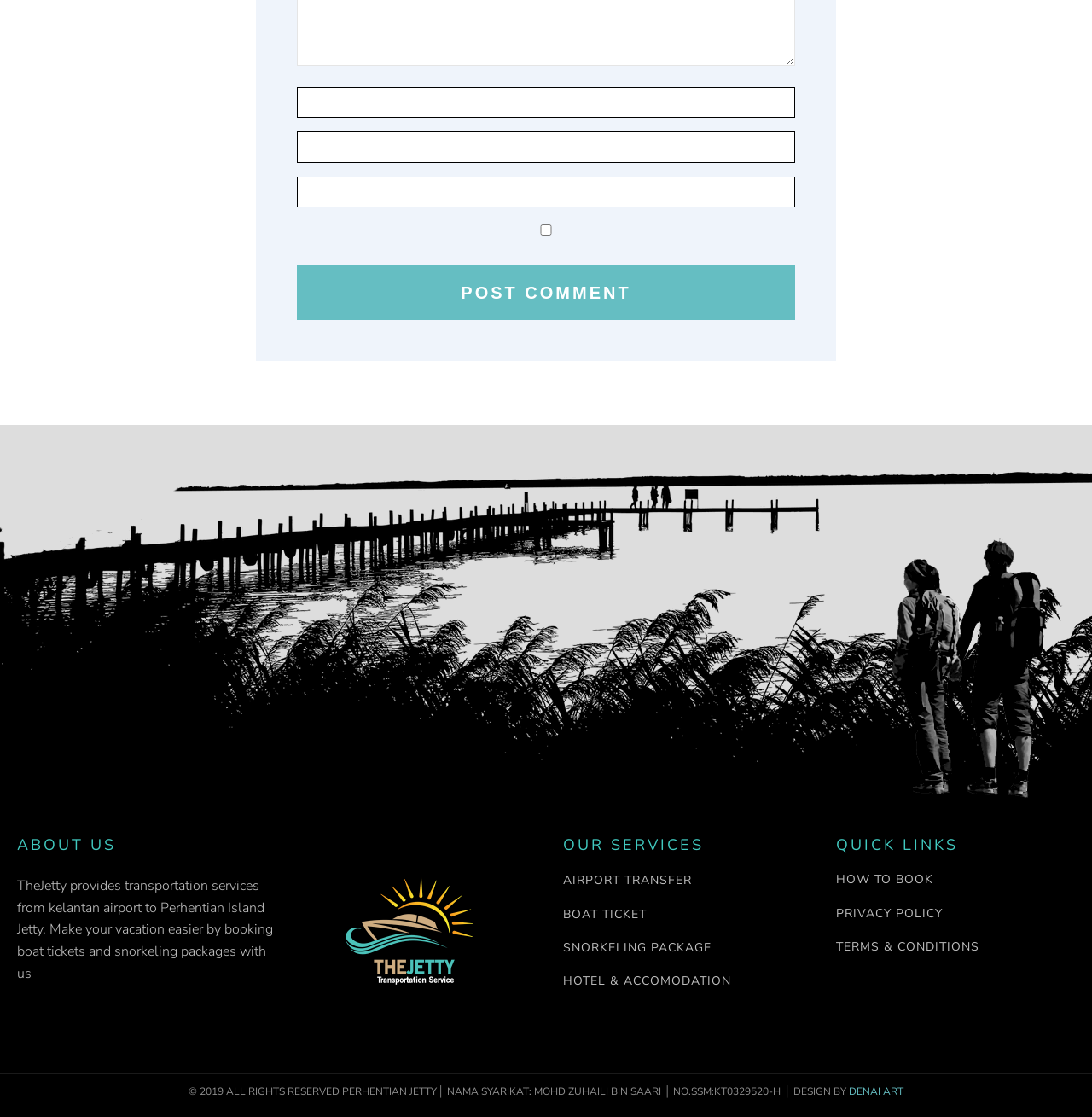Pinpoint the bounding box coordinates of the element that must be clicked to accomplish the following instruction: "View terms and conditions". The coordinates should be in the format of four float numbers between 0 and 1, i.e., [left, top, right, bottom].

[0.766, 0.842, 0.897, 0.854]